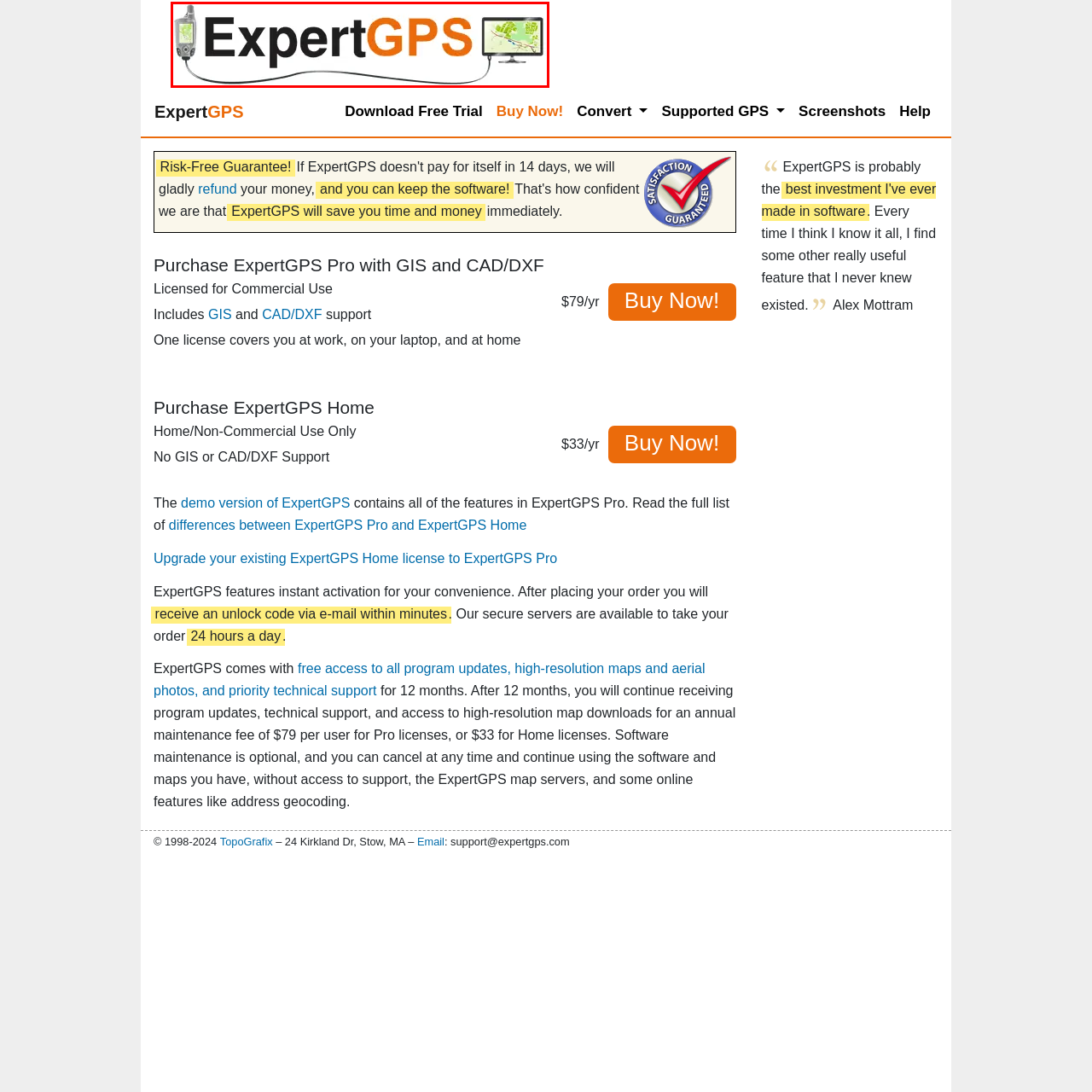What is displayed on the computer monitor?
Please analyze the image within the red bounding box and provide a comprehensive answer based on the visual information.

The image of a computer monitor on the right side of the image shows a detailed map, which illustrates the software's capabilities for navigating and managing geographic data. This suggests that ExpertGPS can display and process complex map data.